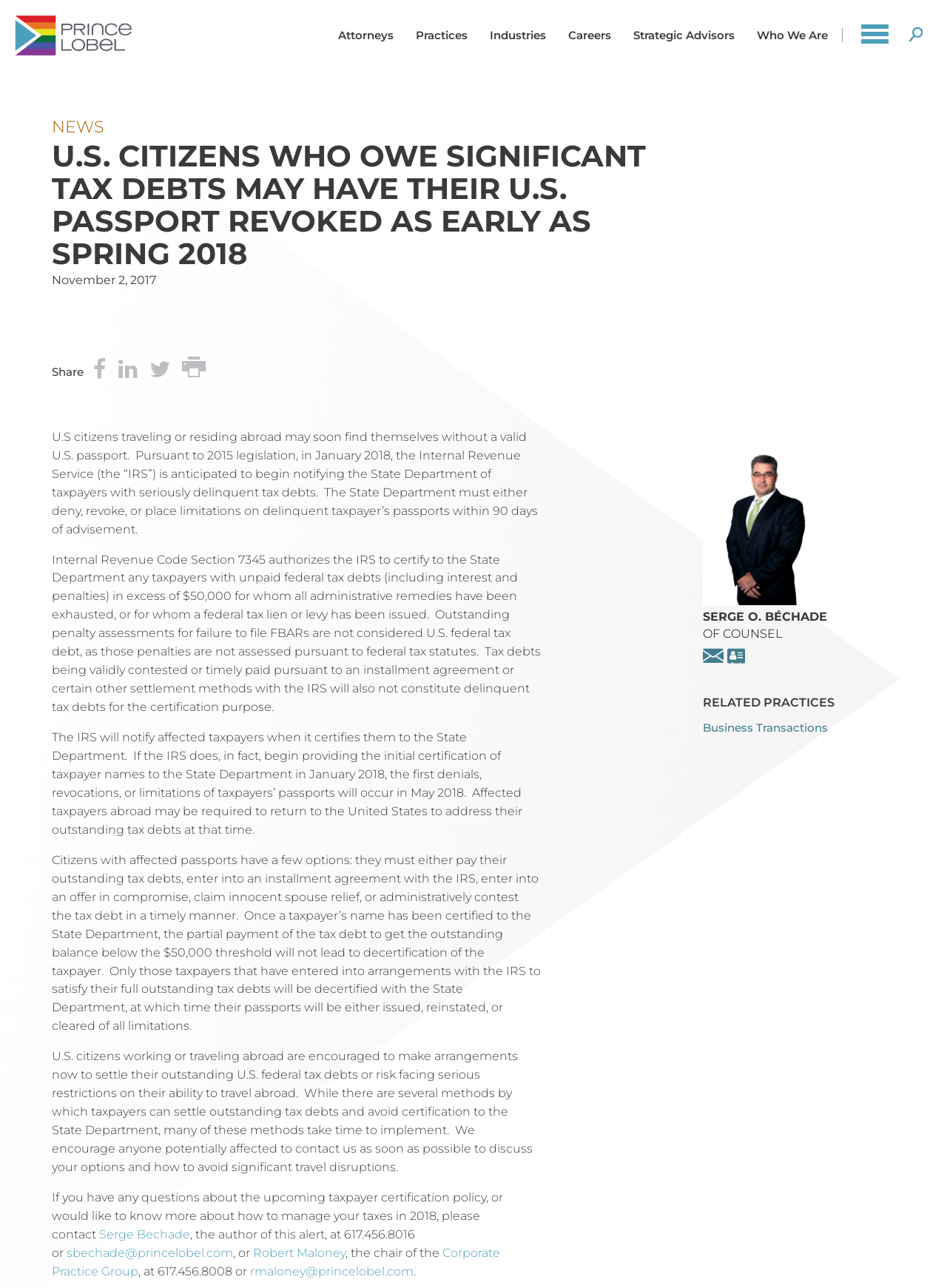What is the minimum amount of unpaid federal tax debts?
Give a one-word or short-phrase answer derived from the screenshot.

$50,000